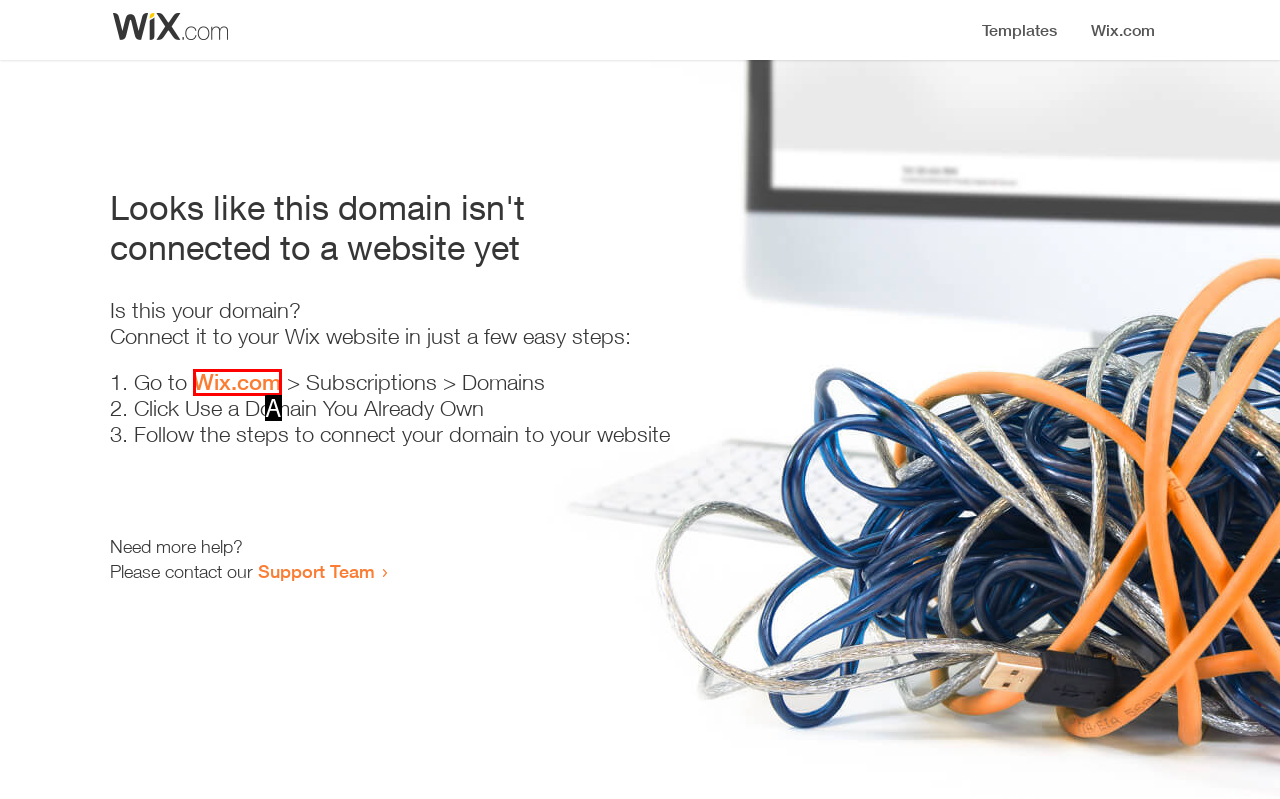Tell me which one HTML element best matches the description: Wix.com
Answer with the option's letter from the given choices directly.

A